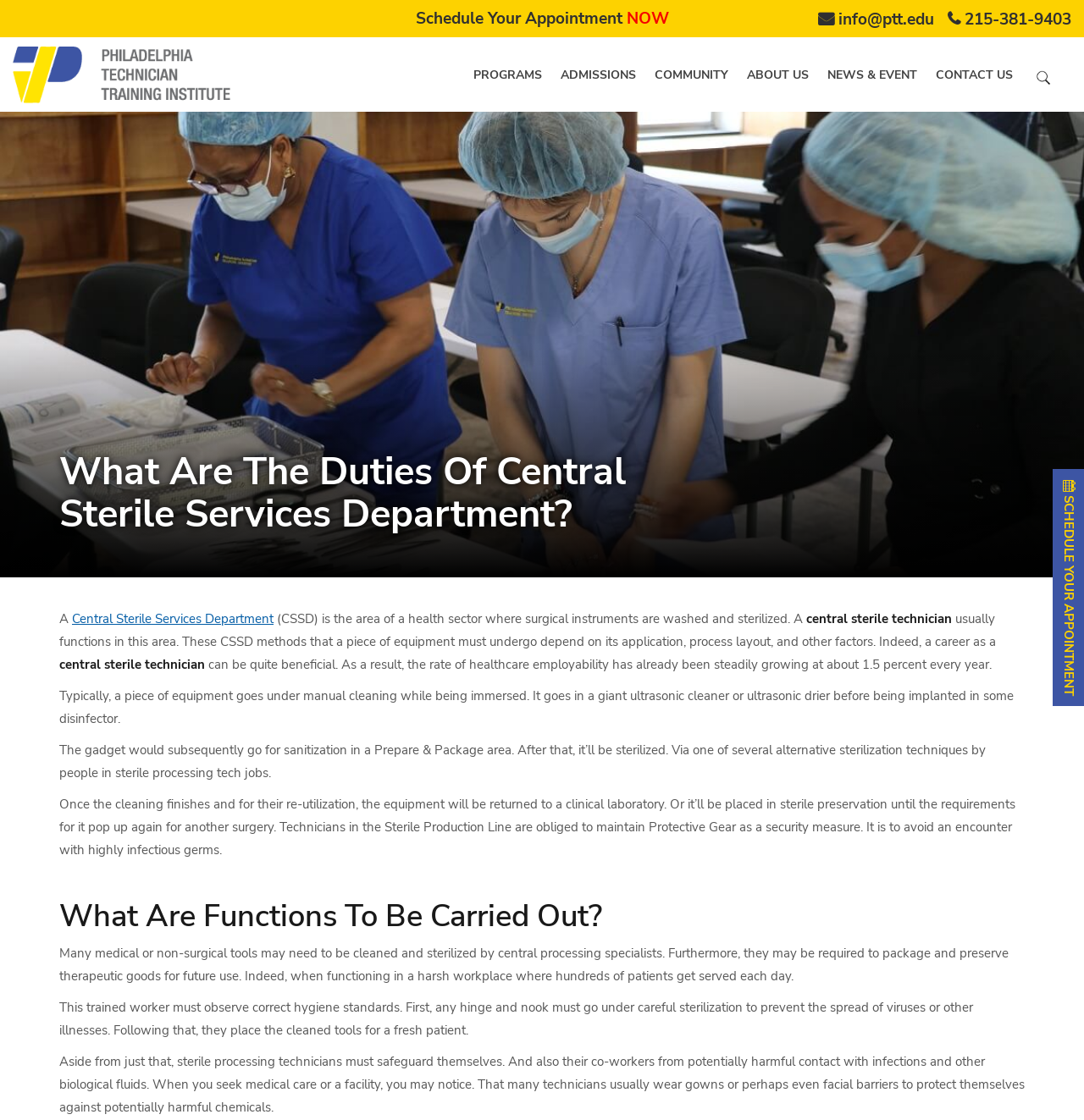Indicate the bounding box coordinates of the element that must be clicked to execute the instruction: "Learn about the Central Sterile Services Department". The coordinates should be given as four float numbers between 0 and 1, i.e., [left, top, right, bottom].

[0.066, 0.545, 0.252, 0.56]